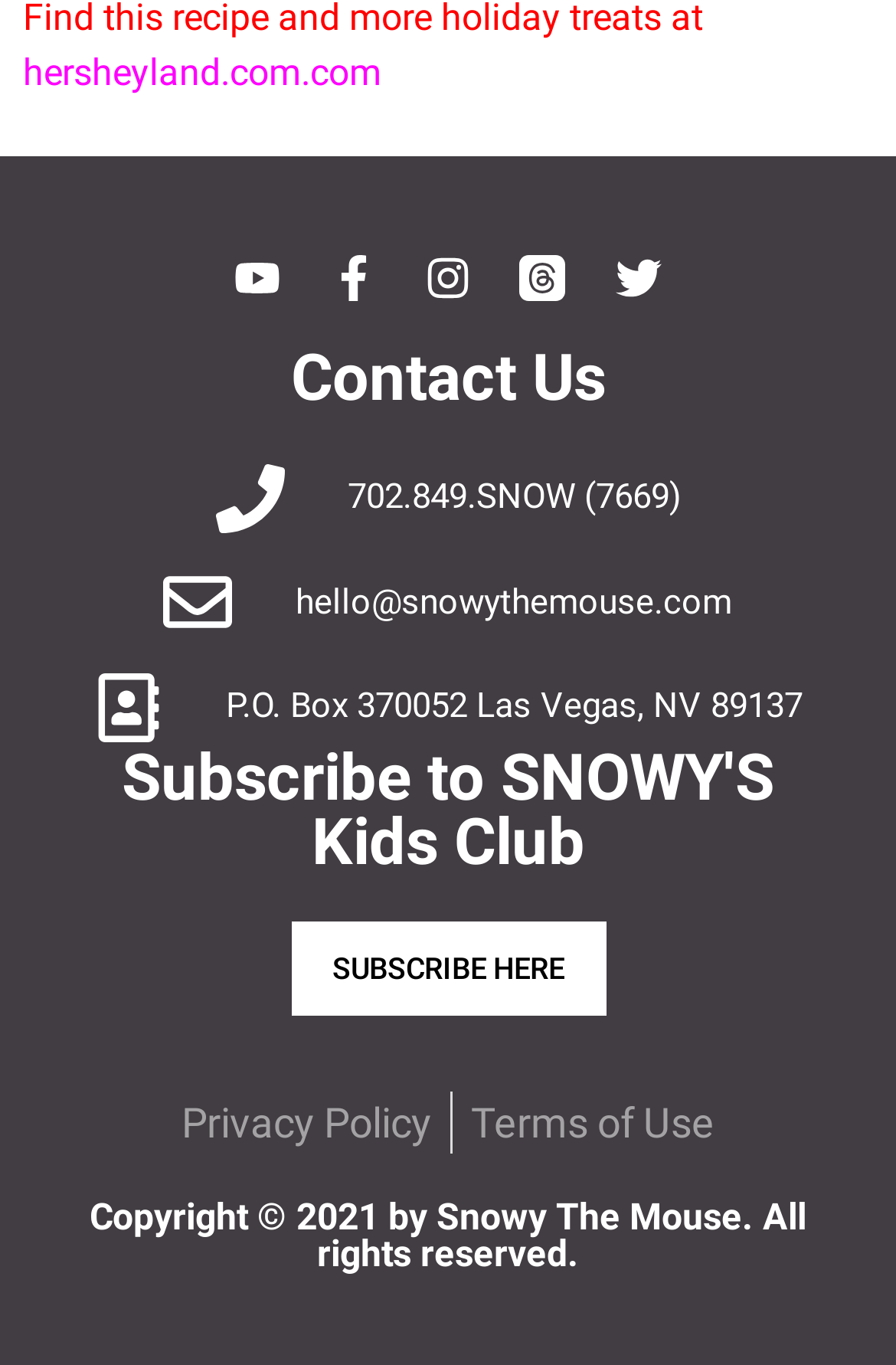Locate the bounding box coordinates of the area you need to click to fulfill this instruction: 'Subscribe to SNOWY'S Kids Club'. The coordinates must be in the form of four float numbers ranging from 0 to 1: [left, top, right, bottom].

[0.136, 0.542, 0.864, 0.645]